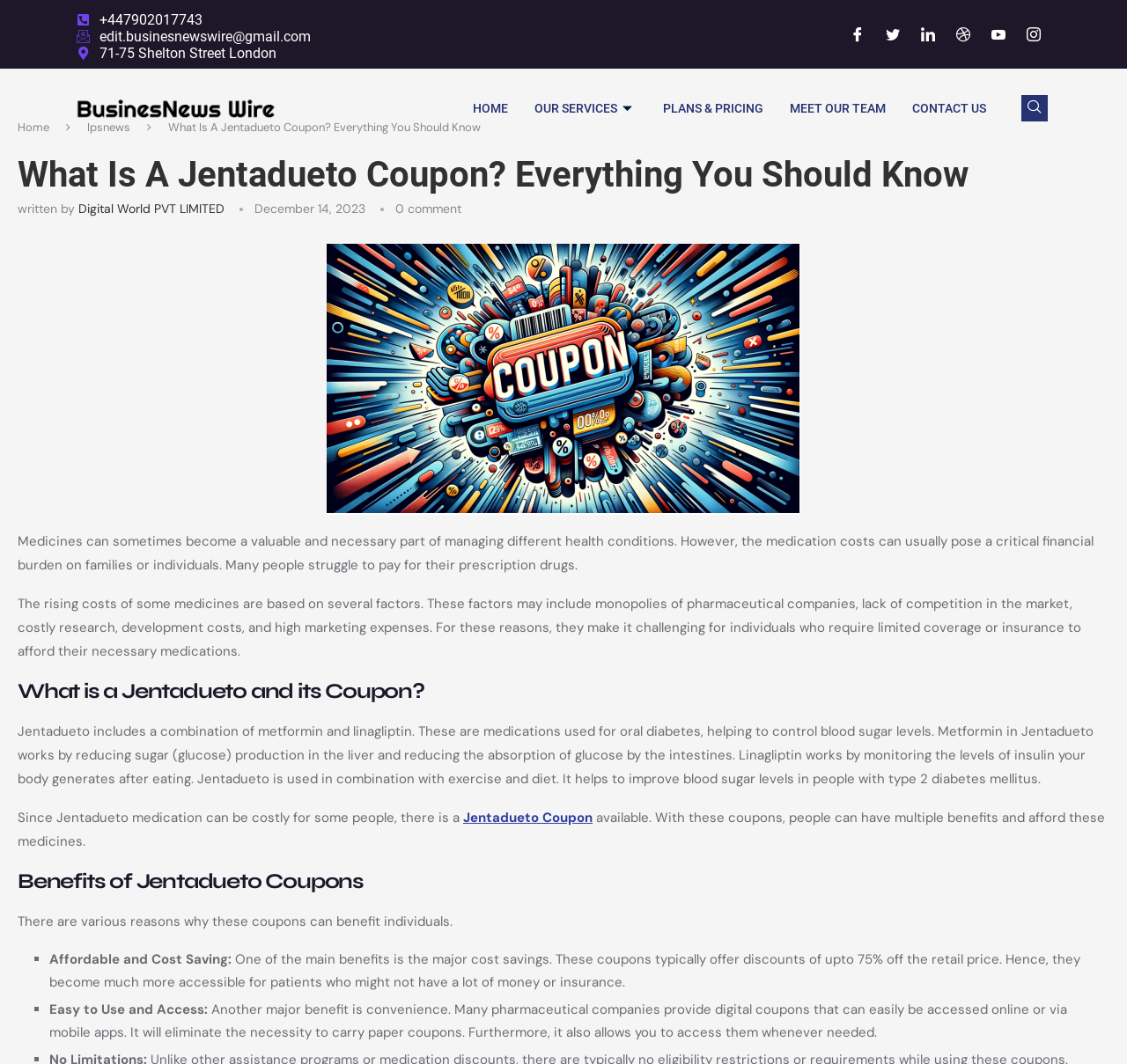Using a single word or phrase, answer the following question: 
What is the company name of the logo on the webpage?

BusinesNews Wire Press Release